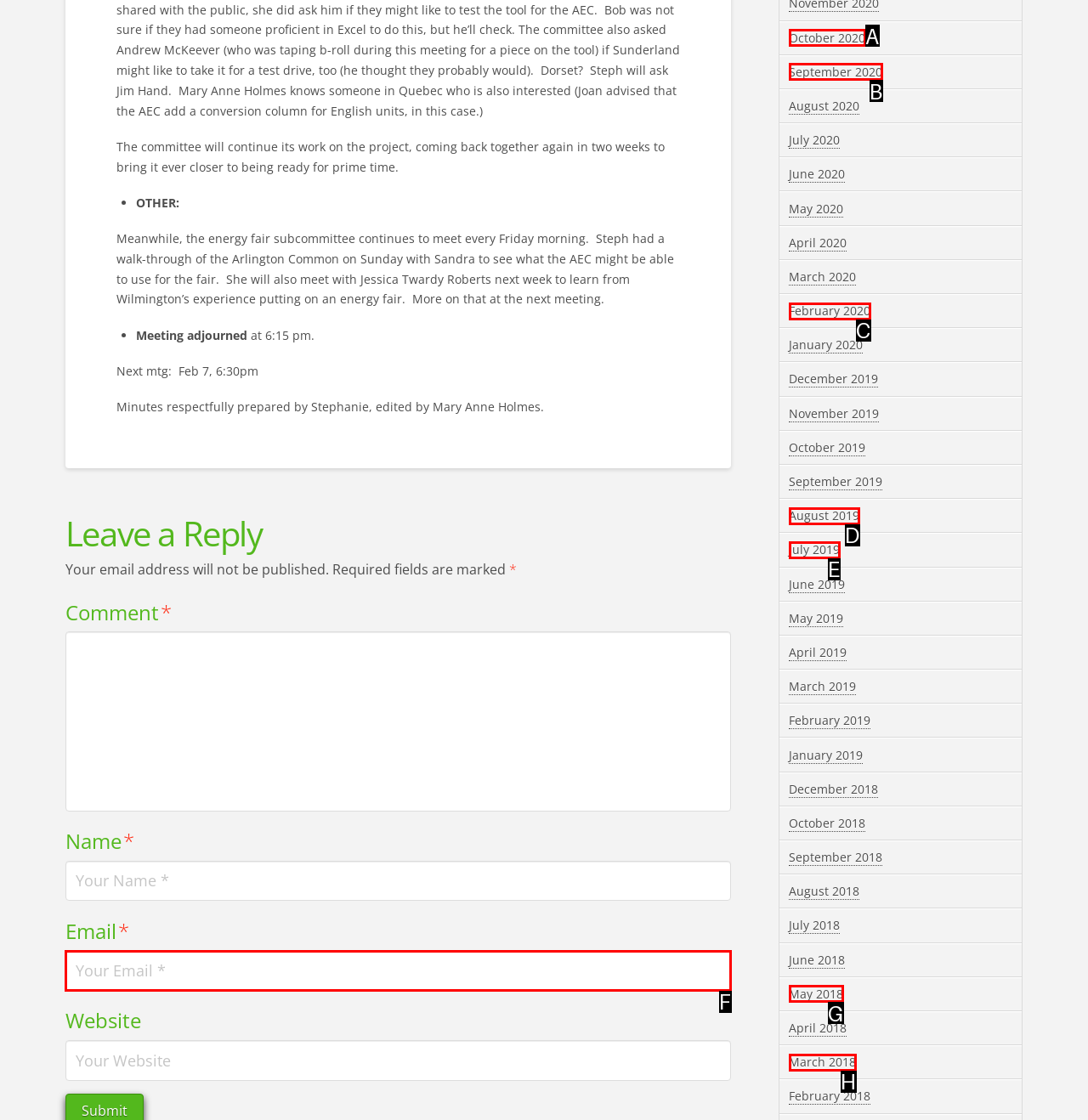Identify the letter of the option to click in order to Submit your email. Answer with the letter directly.

F